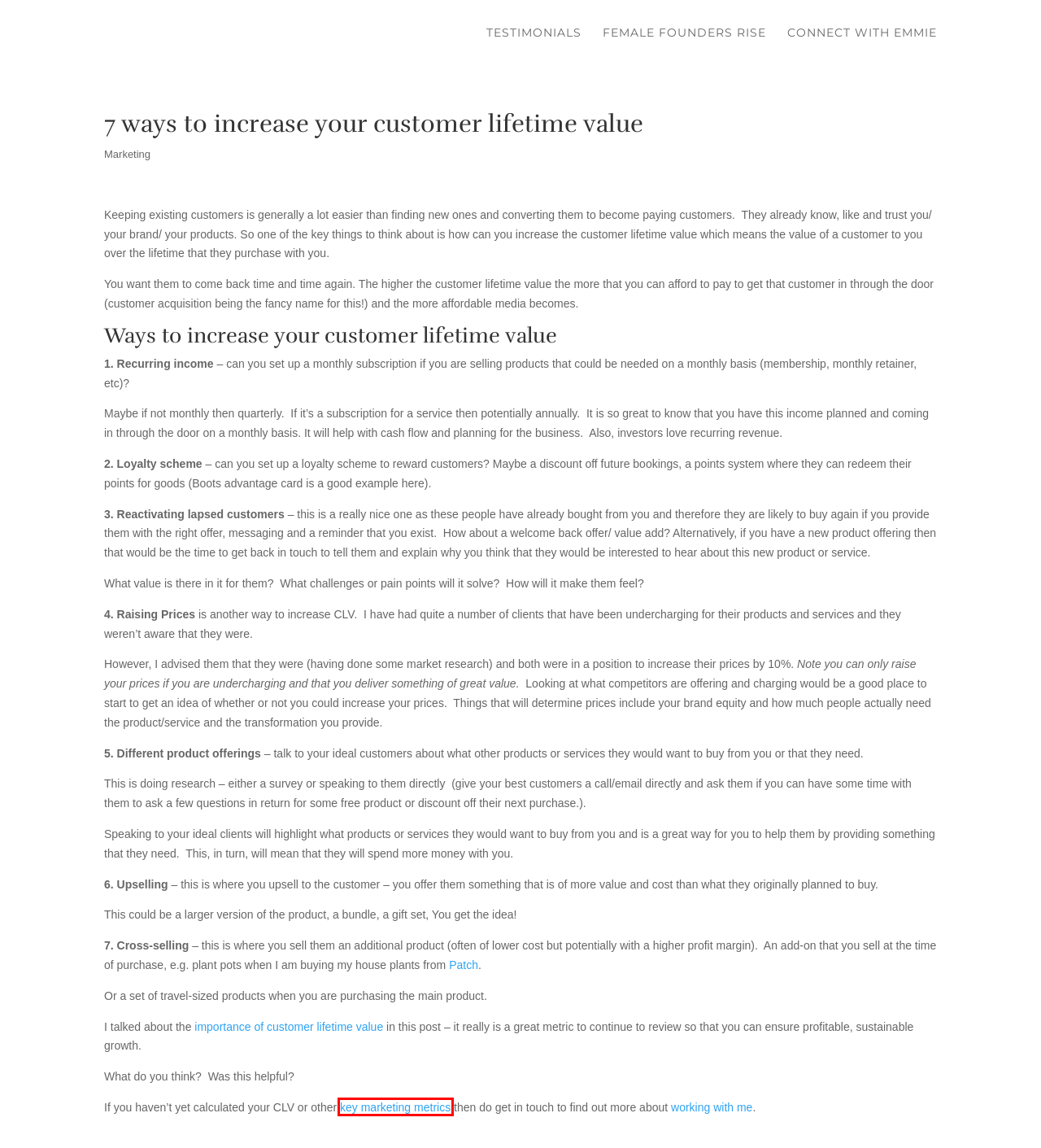You are provided with a screenshot of a webpage that includes a red rectangle bounding box. Please choose the most appropriate webpage description that matches the new webpage after clicking the element within the red bounding box. Here are the candidates:
A. Business Growth Blog | Strategies for Growth | Emmie Faust
B. Privacy Policy and Cookie Policy: Emmie Faust & Co Ltd
C. Customer Lifetime Value- Why it is such an important metric? Emmie Faust
D. Website Terms and Conditions for Emmie Faust & Co Ltd
E. The Growth Podcast with Emmie Faust | Listen now
F. brand design consultancy: graphic + web design services - az.design
G. 6 Key Marketing Metrics Every Business Needs to Know - Emmie Faust
H. Business Growth and Marketing | Growth Strategy and Plan | Emmie Faust

G